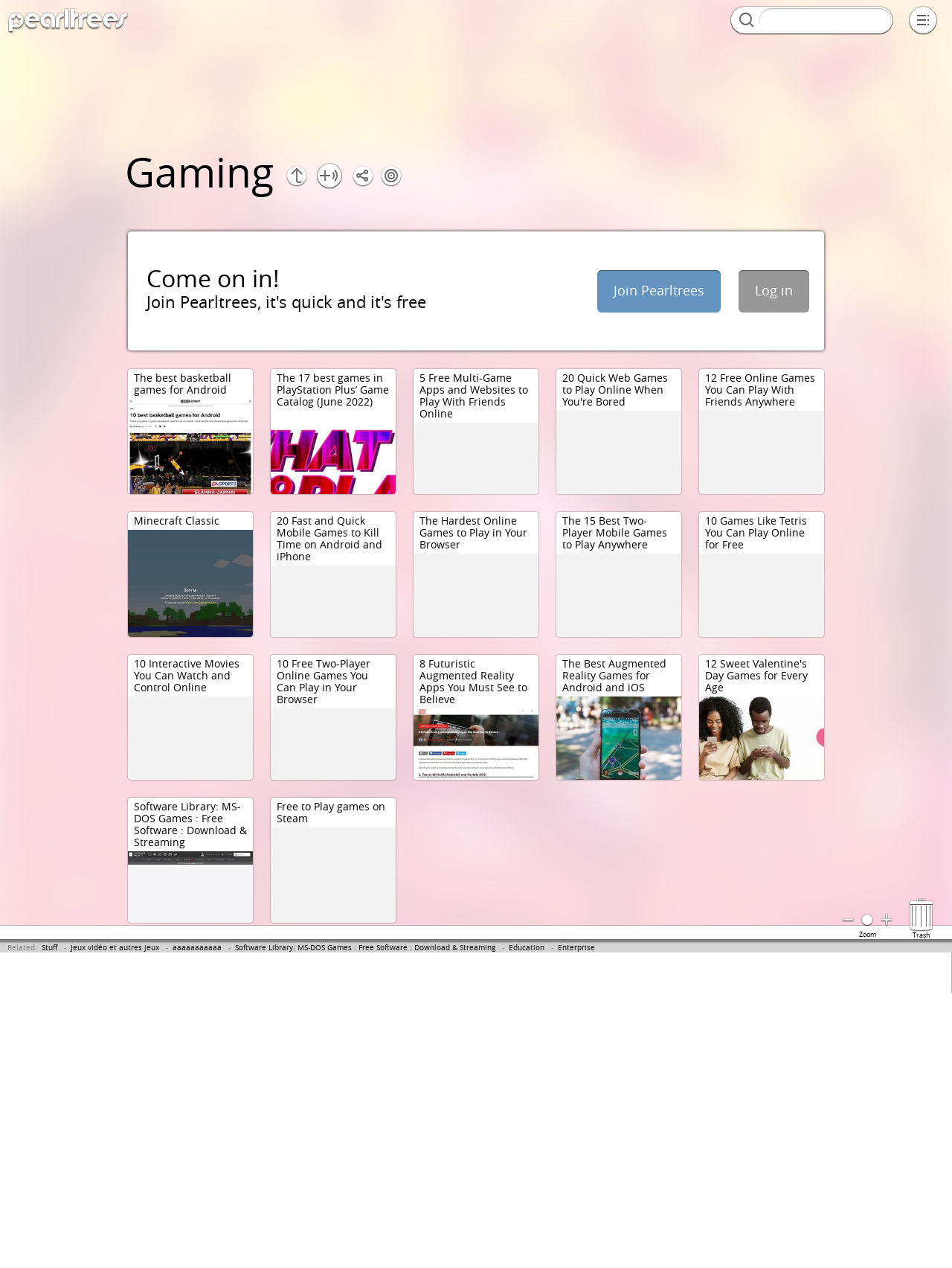Please identify the bounding box coordinates of where to click in order to follow the instruction: "Click on 'Log in'".

[0.793, 0.222, 0.833, 0.236]